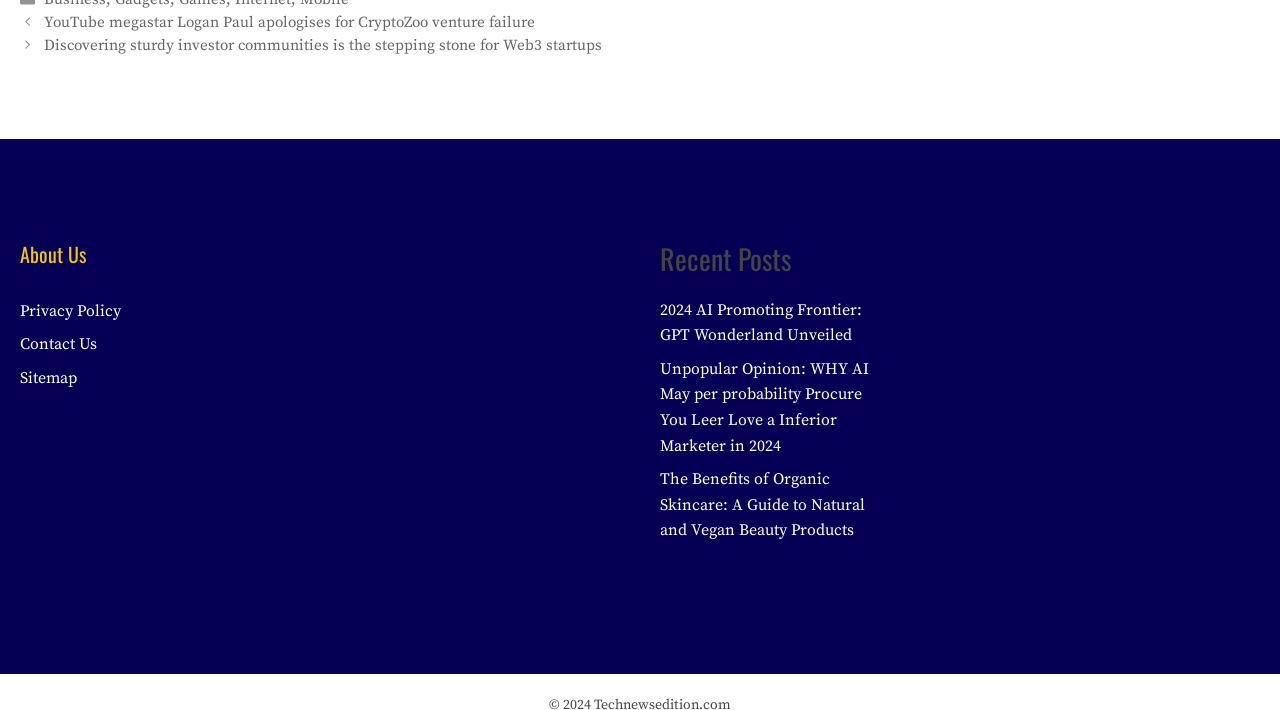Based on the element description: "Phishing/Scam Alert", identify the UI element and provide its bounding box coordinates. Use four float numbers between 0 and 1, [left, top, right, bottom].

None